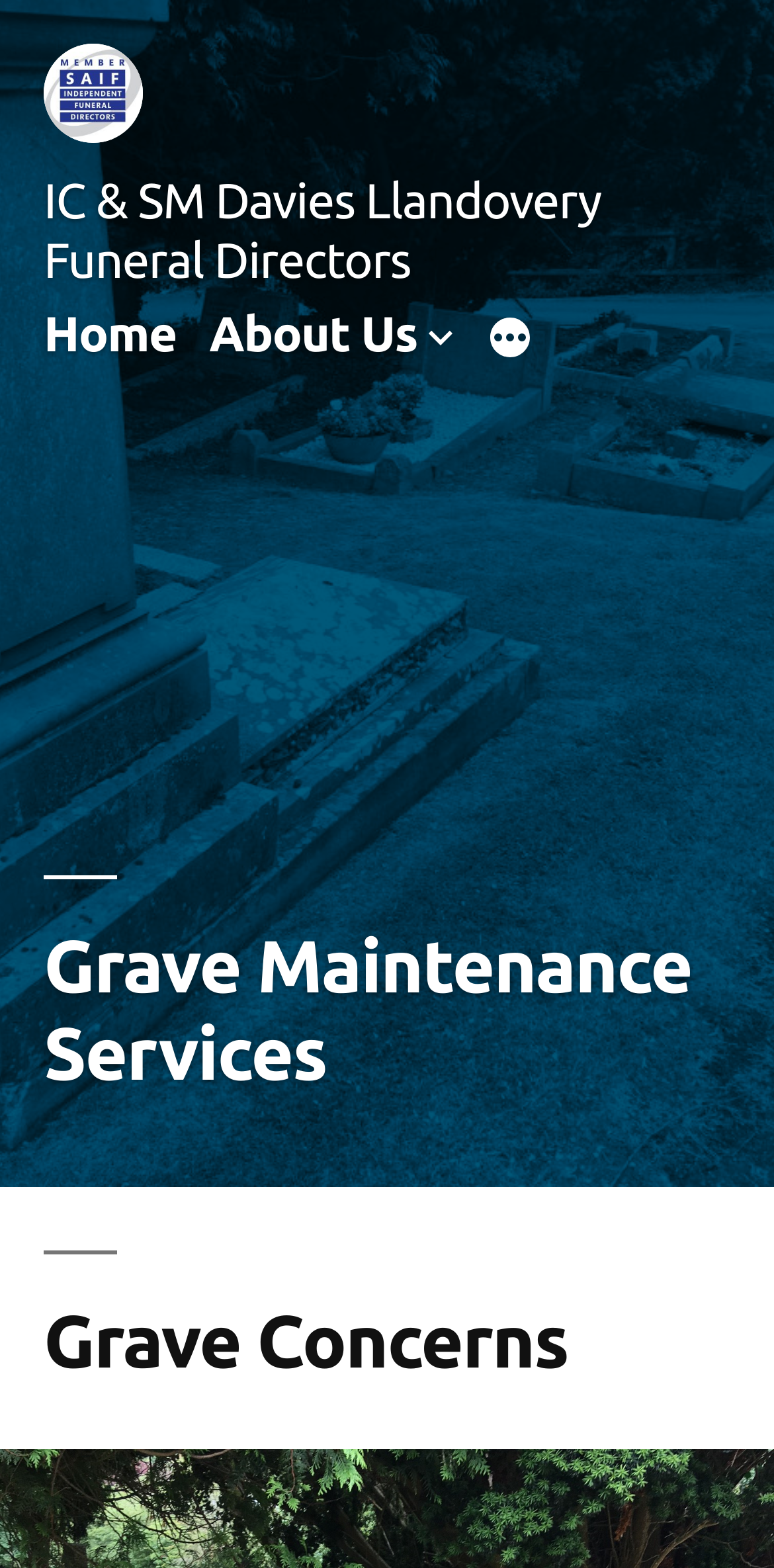Please answer the following question using a single word or phrase: What is the main service provided by this company?

Grave Maintenance Services